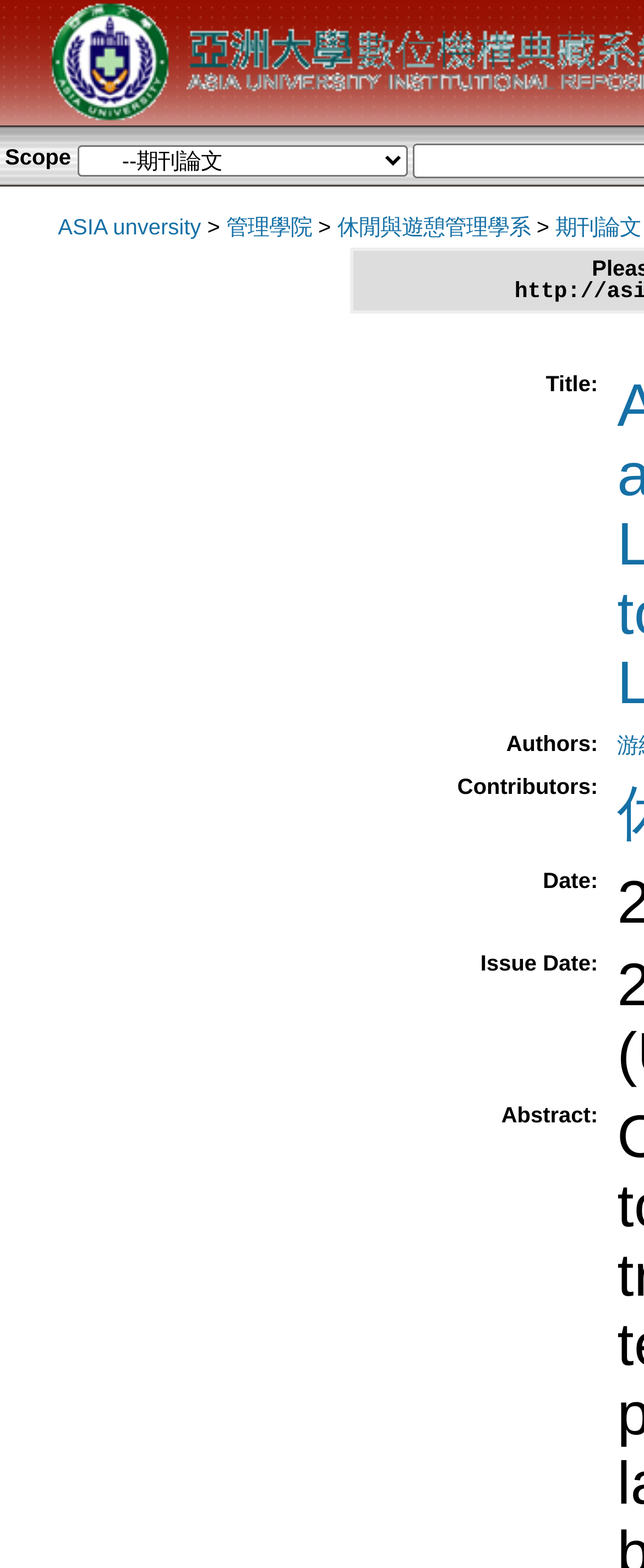What is the last item in the top navigation bar?
Respond with a short answer, either a single word or a phrase, based on the image.

期刊論文